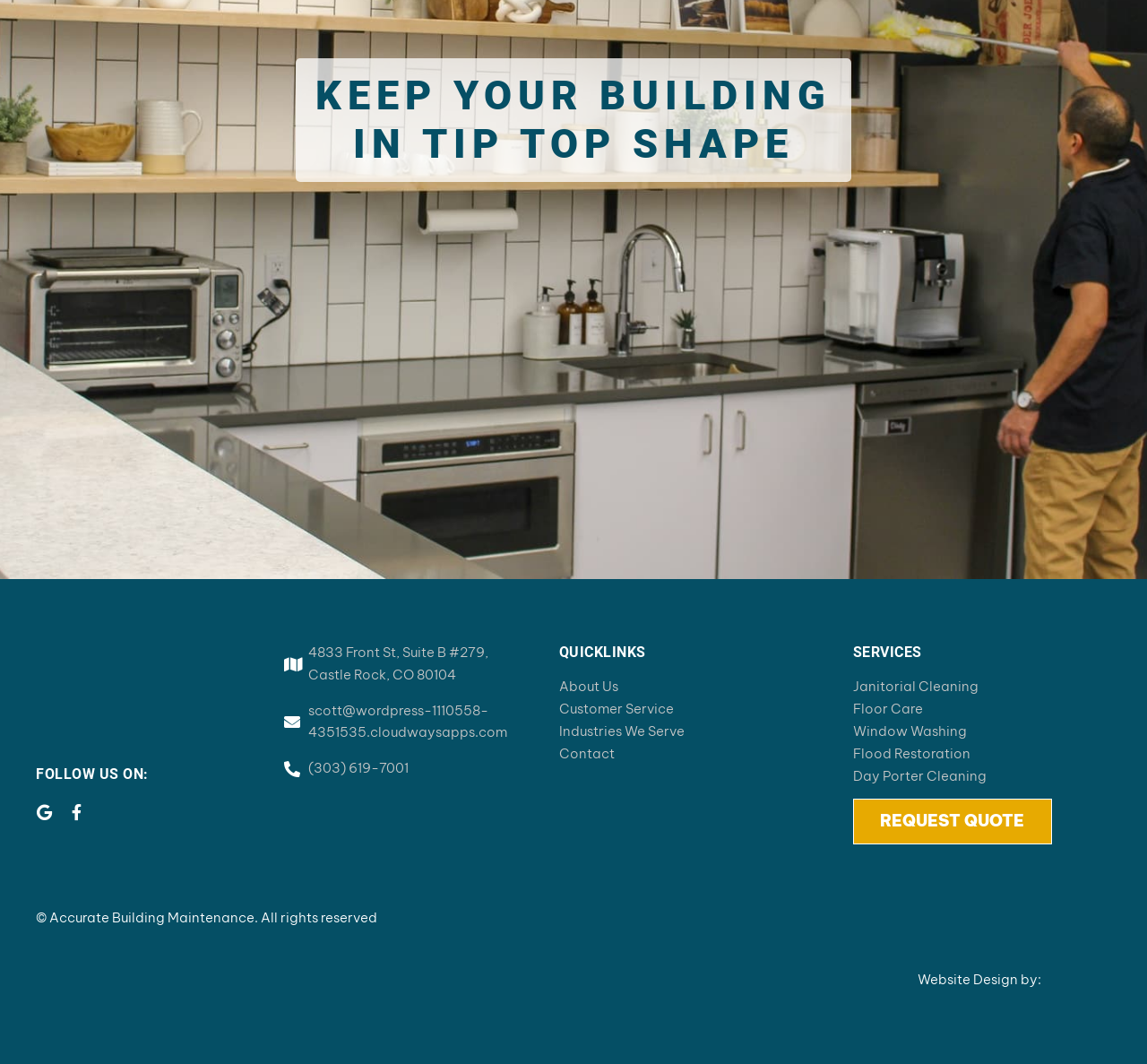Determine the bounding box coordinates of the clickable region to follow the instruction: "Follow us on Facebook".

[0.059, 0.755, 0.073, 0.77]